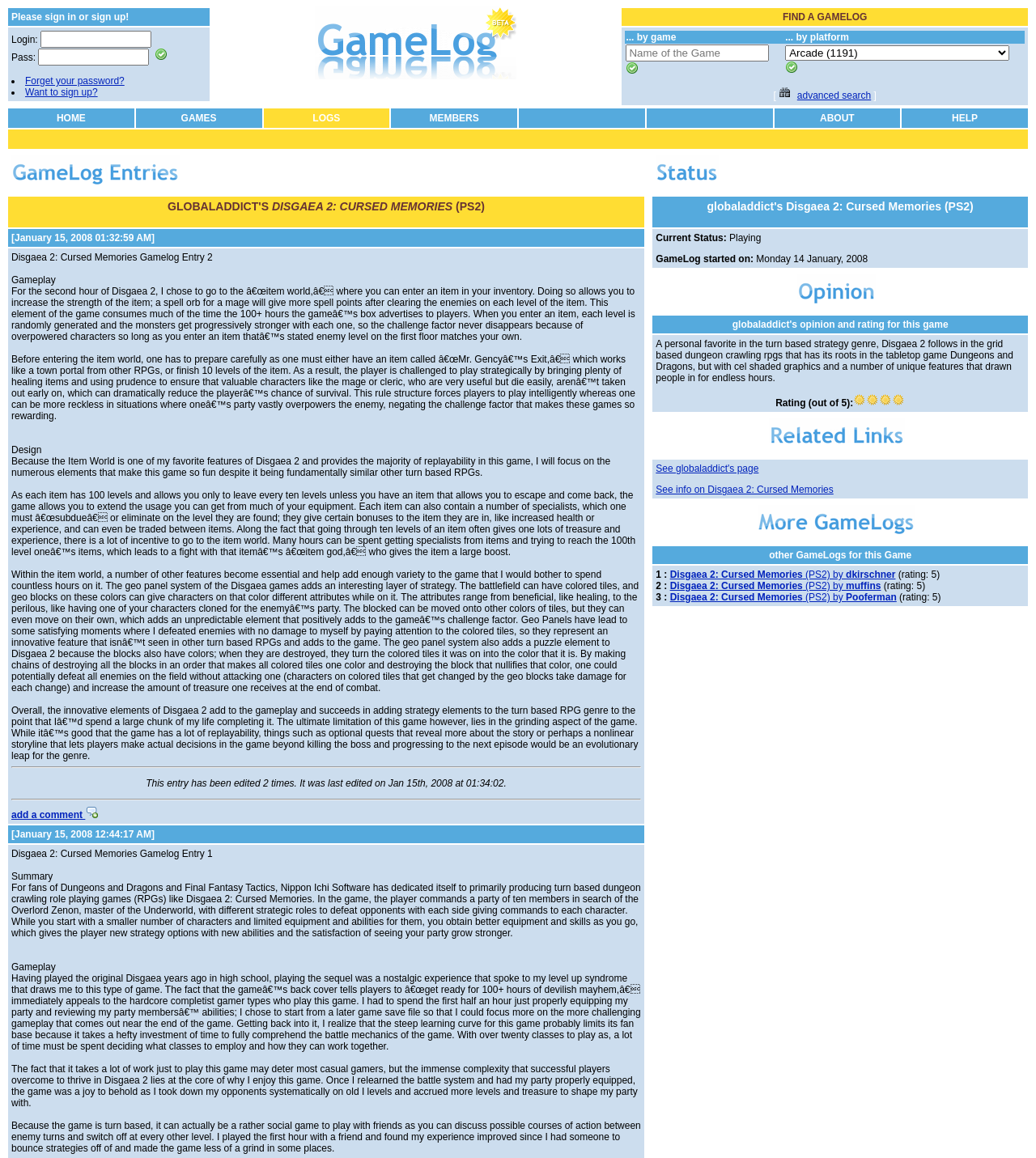Please identify the bounding box coordinates of the element's region that needs to be clicked to fulfill the following instruction: "go to the about page". The bounding box coordinates should consist of four float numbers between 0 and 1, i.e., [left, top, right, bottom].

[0.791, 0.097, 0.825, 0.107]